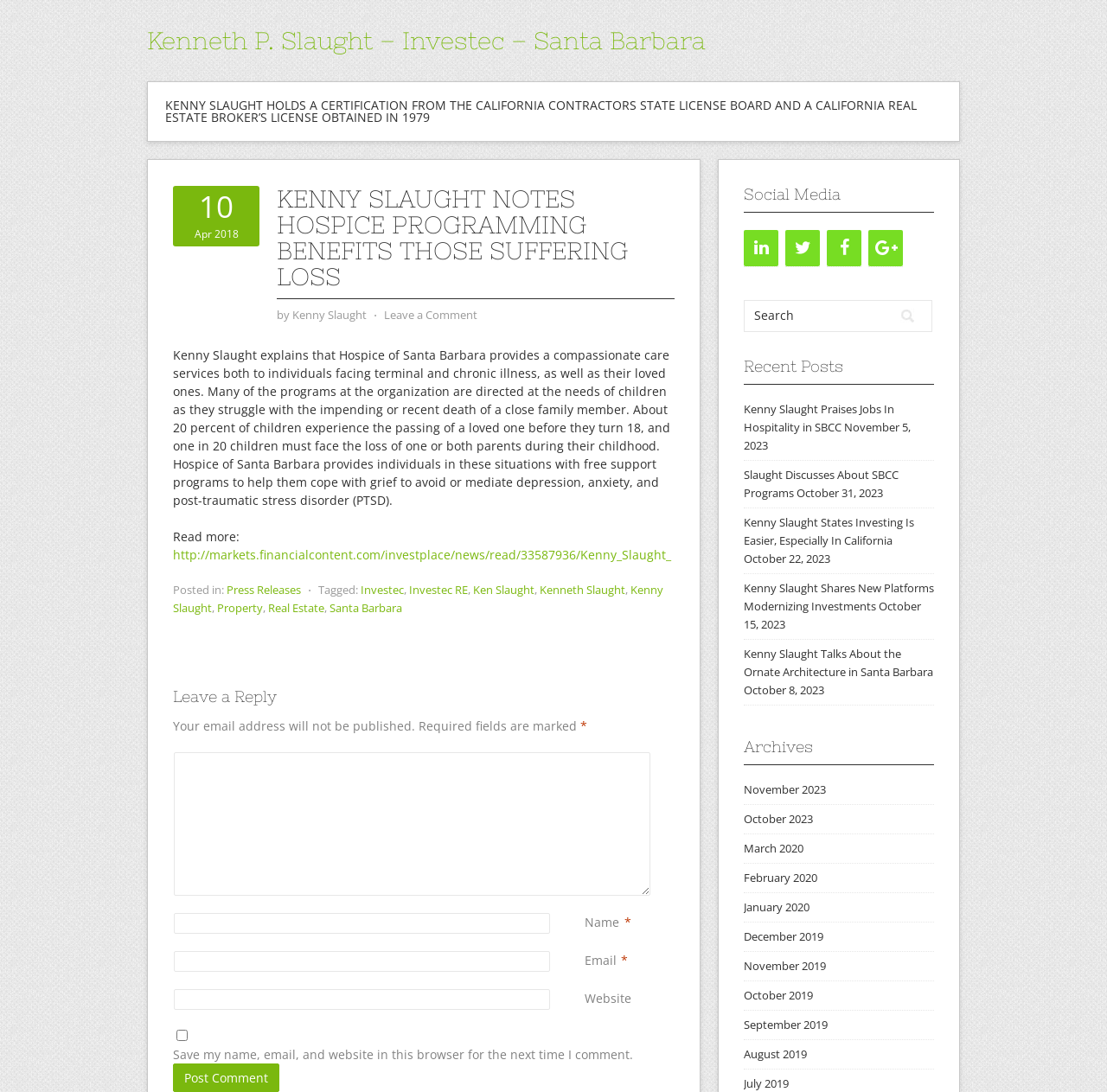Utilize the details in the image to give a detailed response to the question: What is the topic of the recent posts listed?

The recent posts listed appear to be related to Kenny Slaught's activities and opinions, as they have titles such as 'Kenny Slaught Praises Jobs In Hospitality in SBCC' and 'Kenny Slaught States Investing Is Easier, Especially In California'. This suggests that the topic of the recent posts is Kenny Slaught's activities and opinions.